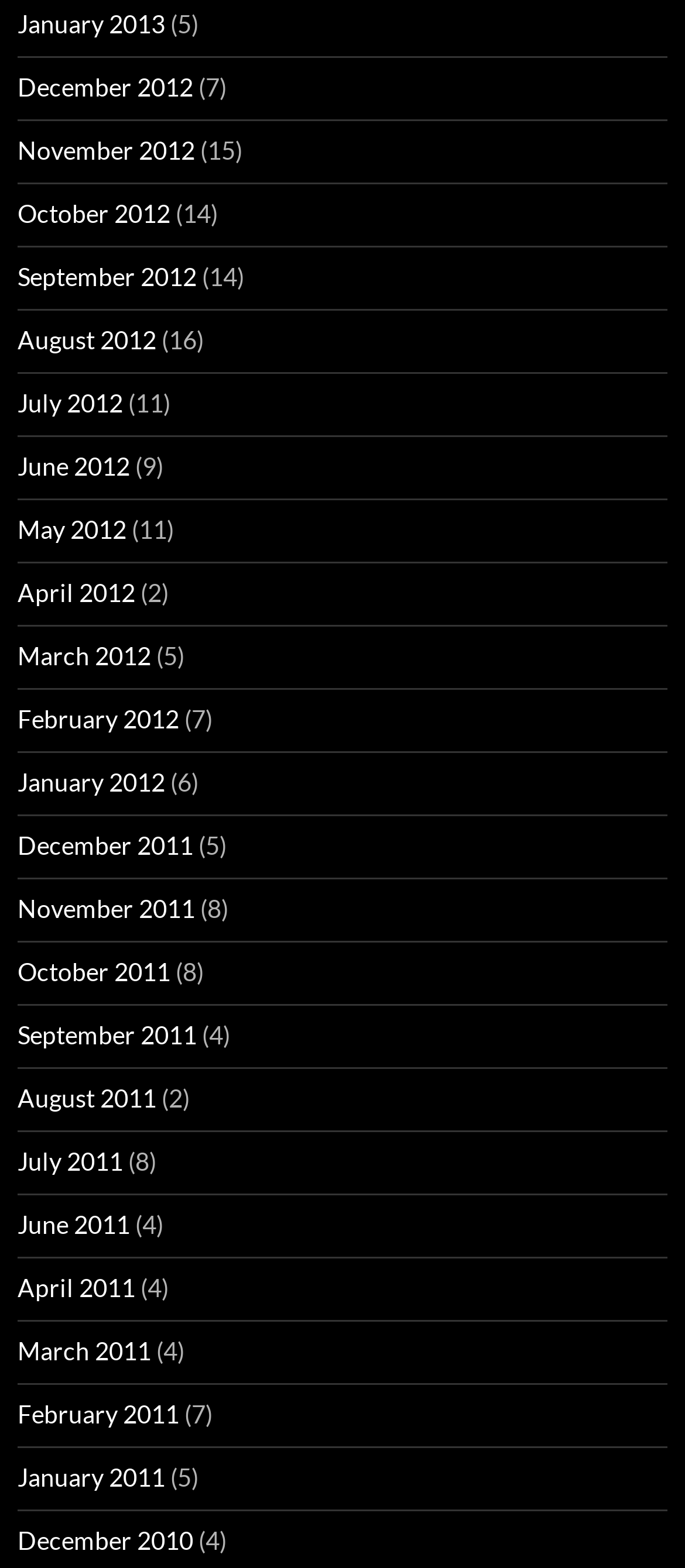Using a single word or phrase, answer the following question: 
What is the latest month available?

January 2013